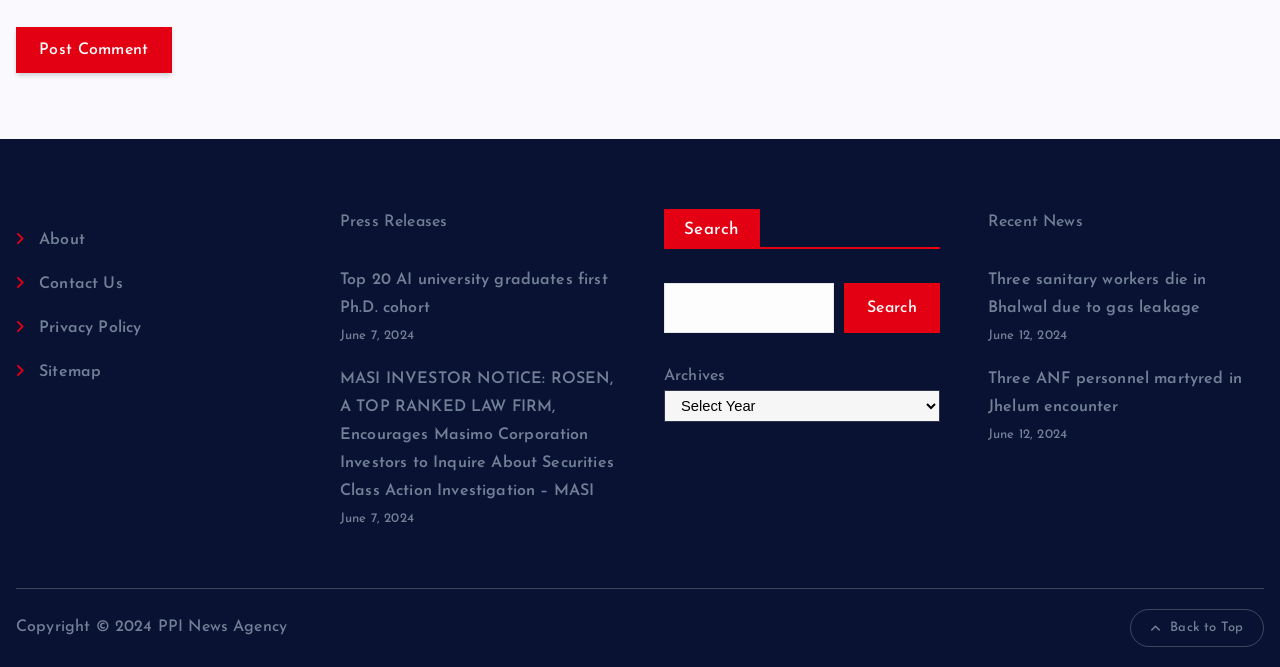Give a one-word or short phrase answer to this question: 
What are the categories listed on the left side?

About, Contact Us, Privacy Policy, Sitemap